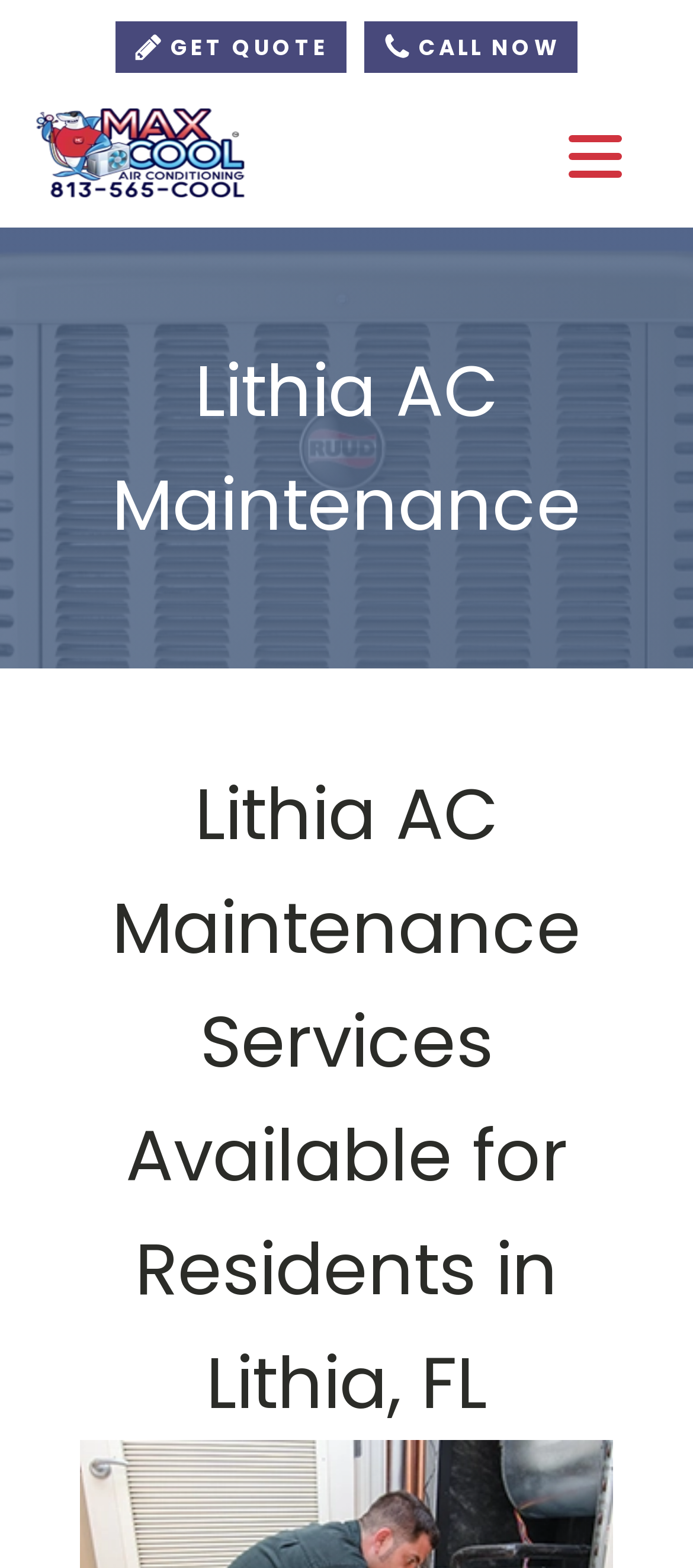Please respond to the question using a single word or phrase:
What is the purpose of the 'GET QUOTE' button?

To get a quote